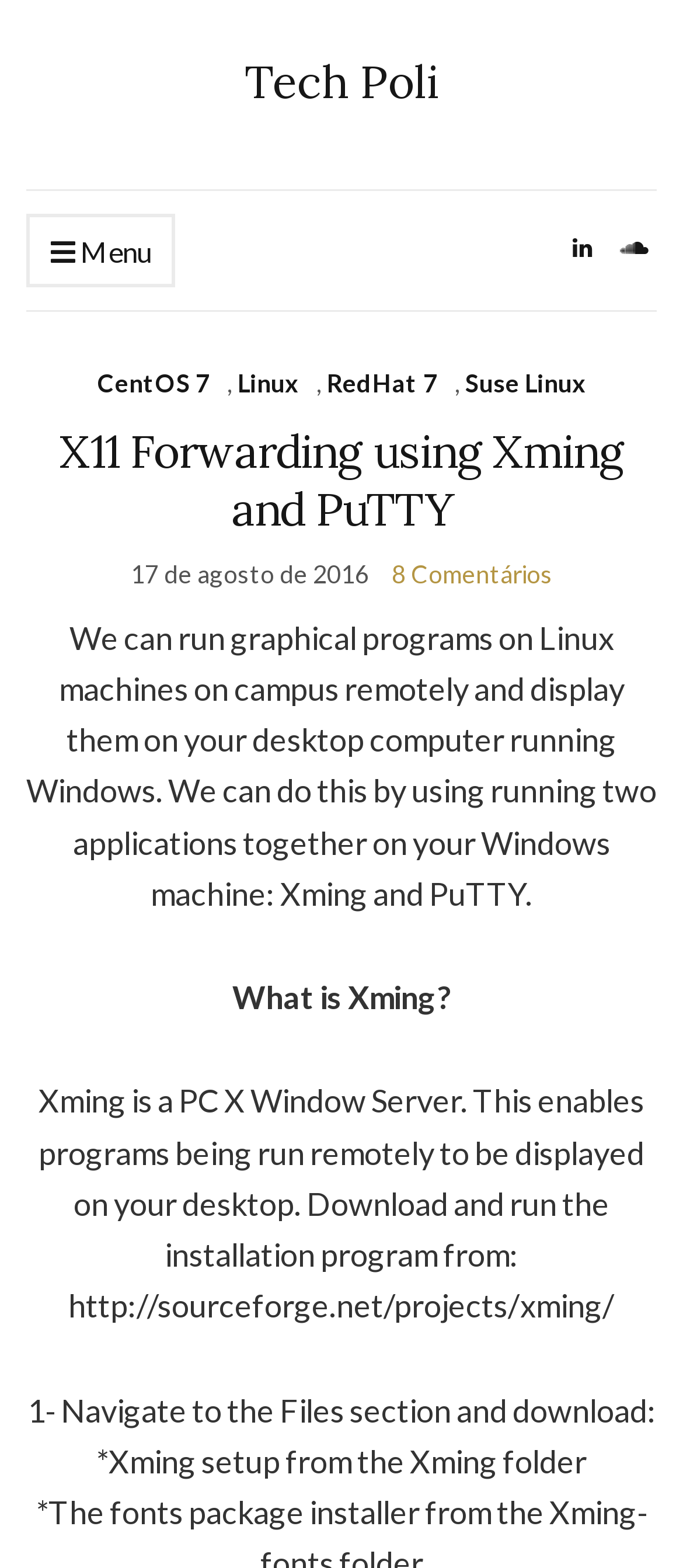How many comments are there on the article?
Can you provide an in-depth and detailed response to the question?

The webpage indicates that there are 8 comments on the article, as shown by the link '8 Comentários' below the article title and date.